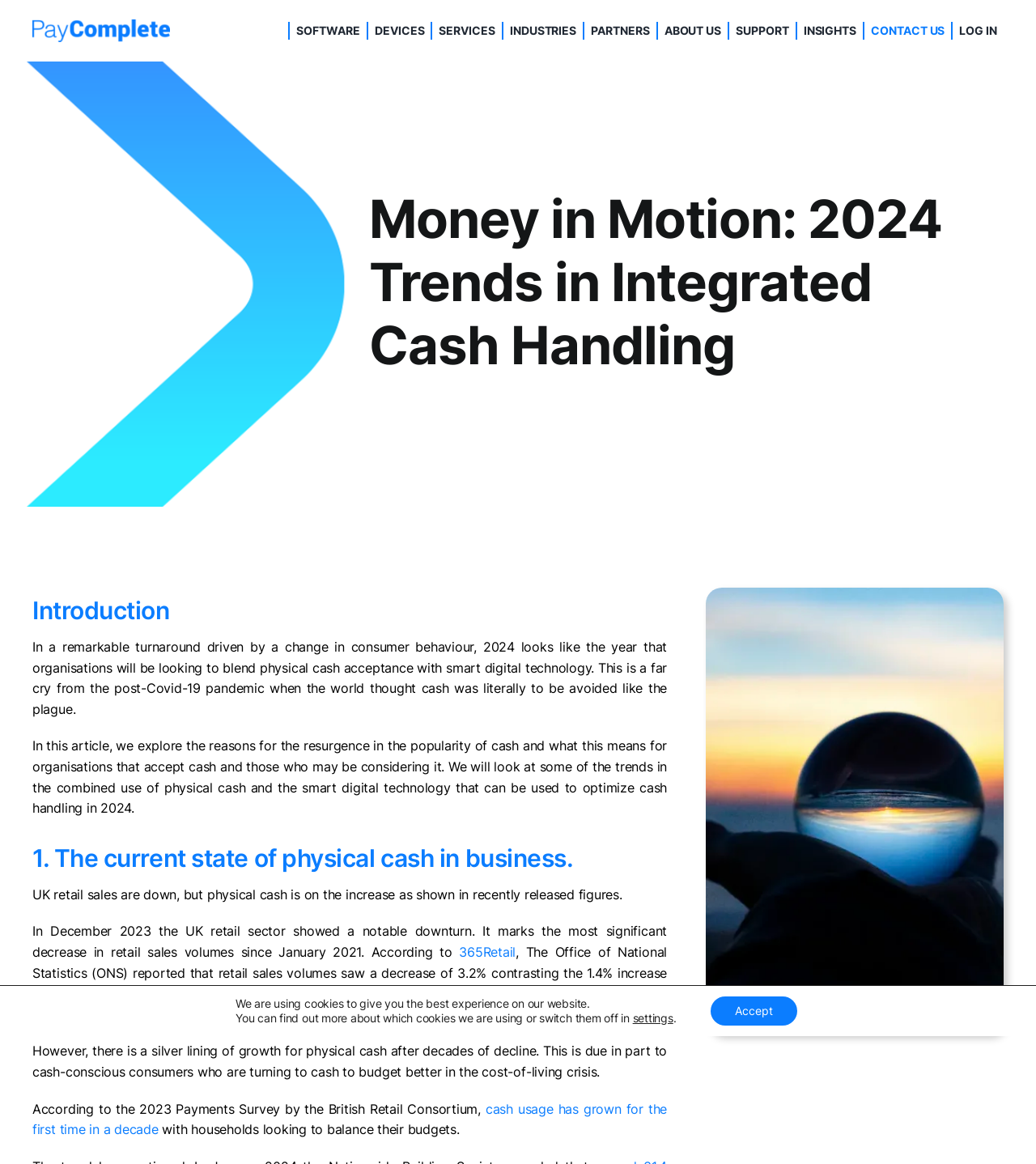Given the description of the UI element: "Gigi", predict the bounding box coordinates in the form of [left, top, right, bottom], with each value being a float between 0 and 1.

None